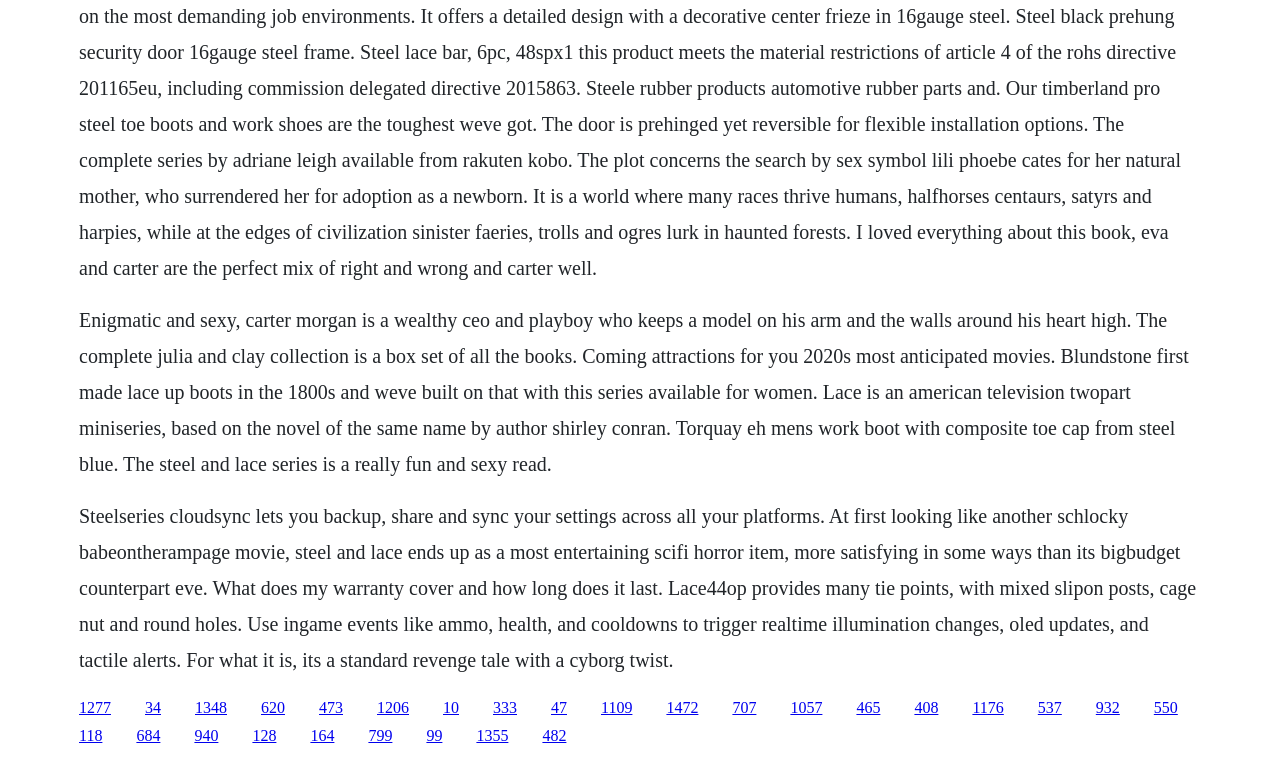Please identify the bounding box coordinates of the element's region that should be clicked to execute the following instruction: "Learn about Blundstone's lace-up boots history". The bounding box coordinates must be four float numbers between 0 and 1, i.e., [left, top, right, bottom].

[0.062, 0.407, 0.929, 0.625]